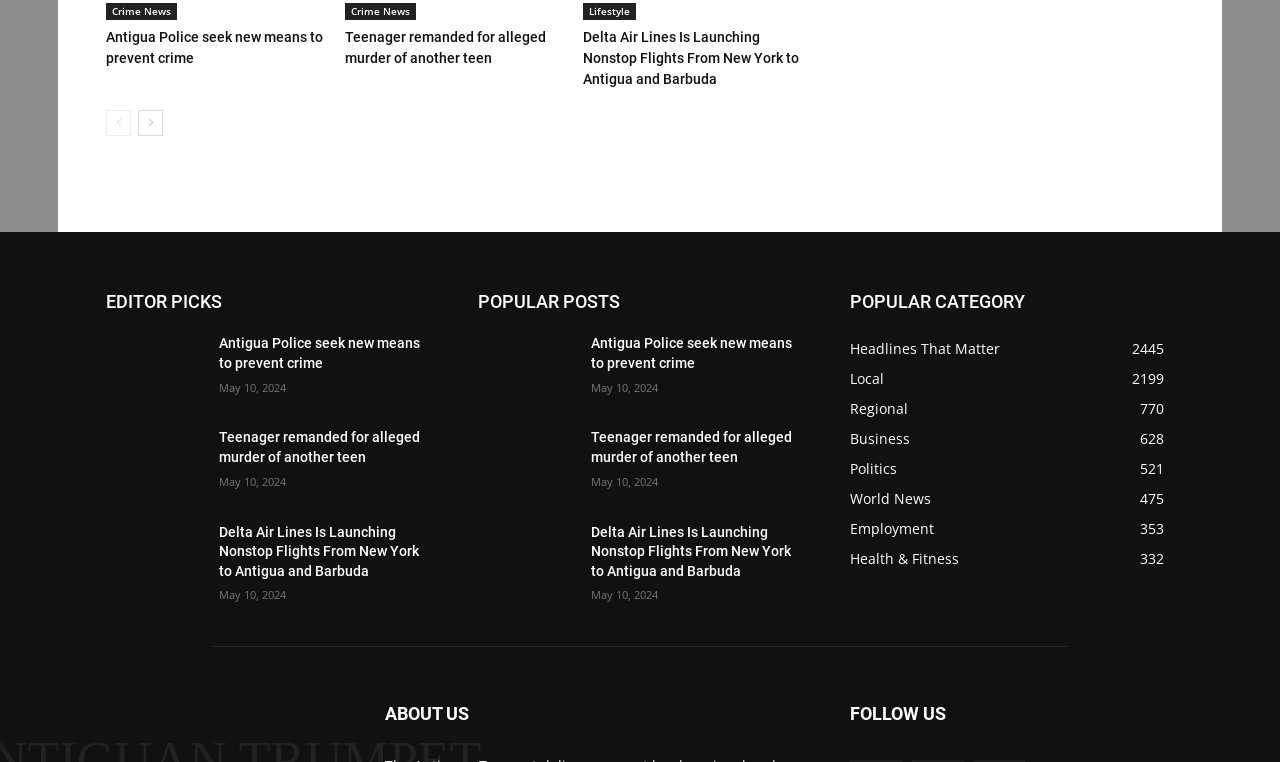Please determine the bounding box coordinates of the section I need to click to accomplish this instruction: "Read 'Antigua Police seek new means to prevent crime'".

[0.083, 0.036, 0.254, 0.089]